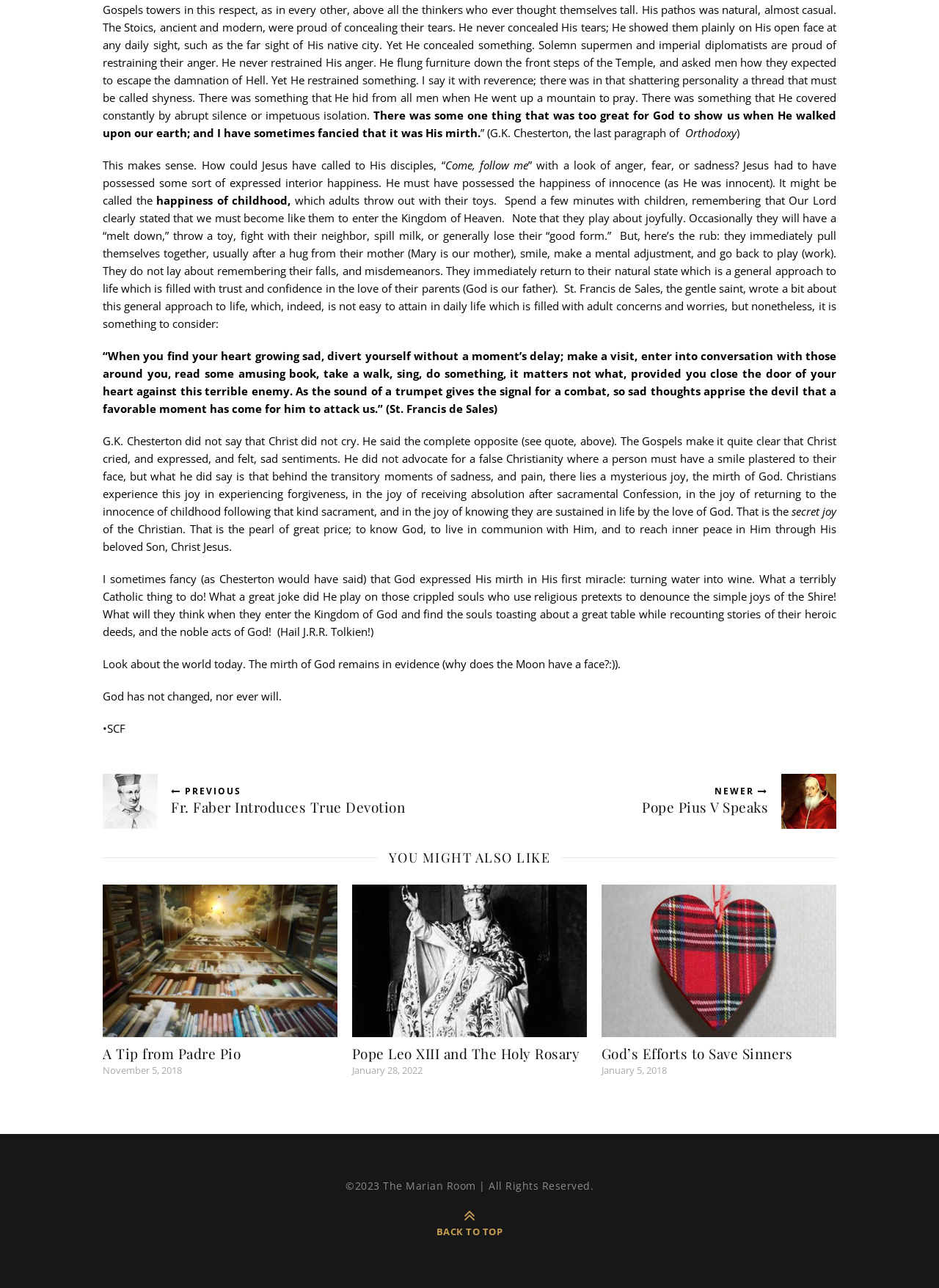Answer this question in one word or a short phrase: What is the copyright information at the bottom of the page?

©2023 The Marian Room | All Rights Reserved.